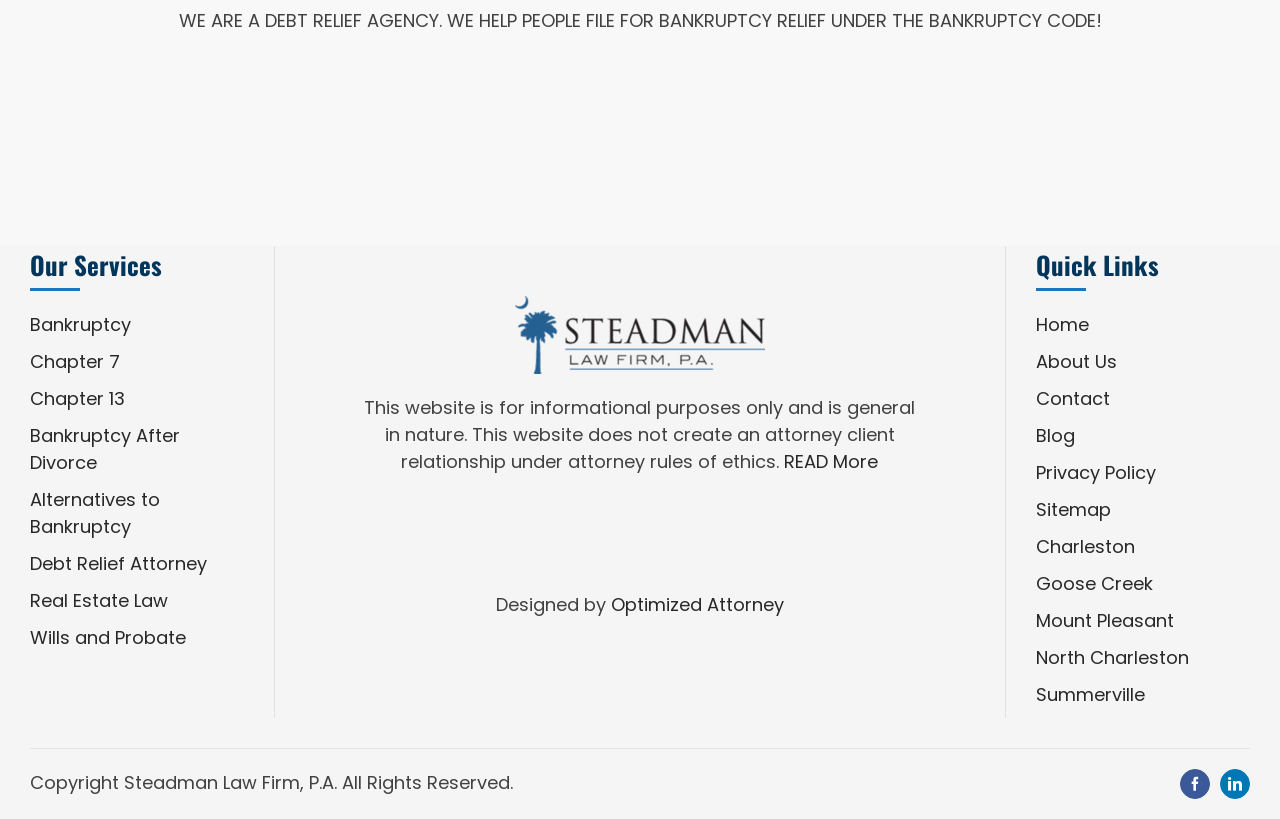Determine the bounding box coordinates in the format (top-left x, top-left y, bottom-right x, bottom-right y). Ensure all values are floating point numbers between 0 and 1. Identify the bounding box of the UI element described by: Chapter 13

[0.023, 0.472, 0.098, 0.502]